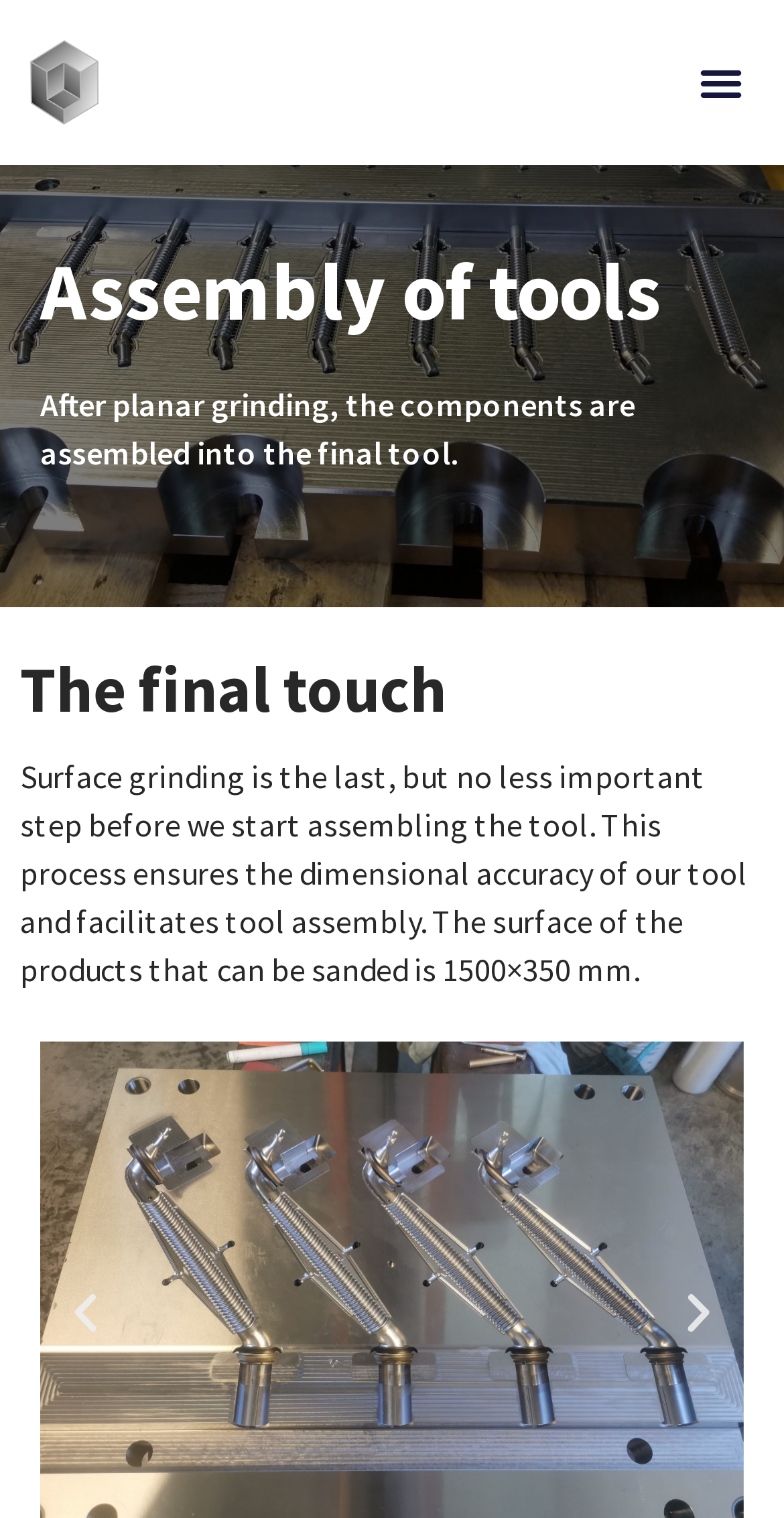What is the maximum size of products that can be sanded?
Please provide a comprehensive answer based on the contents of the image.

The webpage mentions that the surface of the products that can be sanded is 1500x350 mm, indicating the maximum size of products that can be processed.